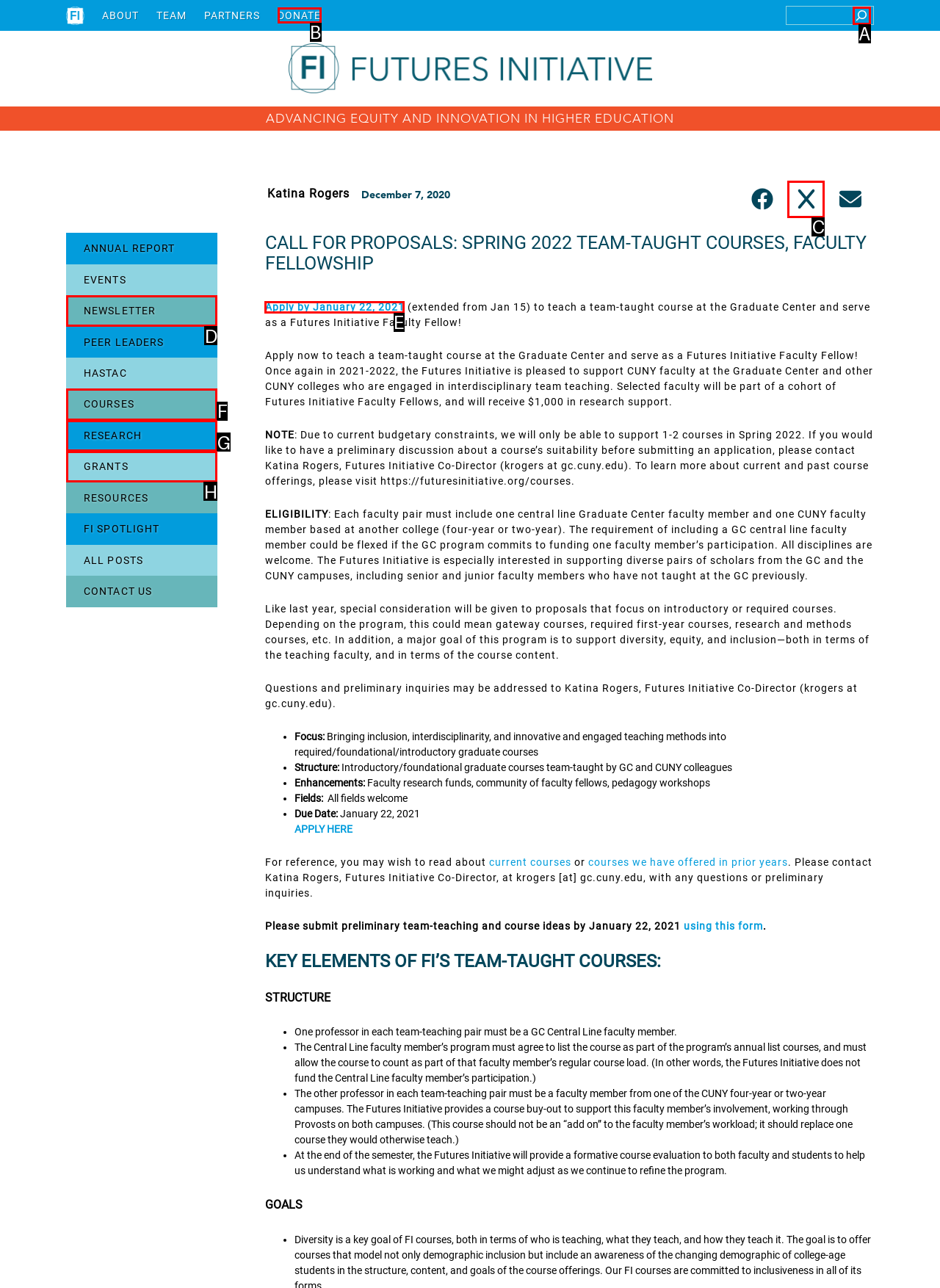Tell me which letter I should select to achieve the following goal: Apply for the faculty fellowship
Answer with the corresponding letter from the provided options directly.

E